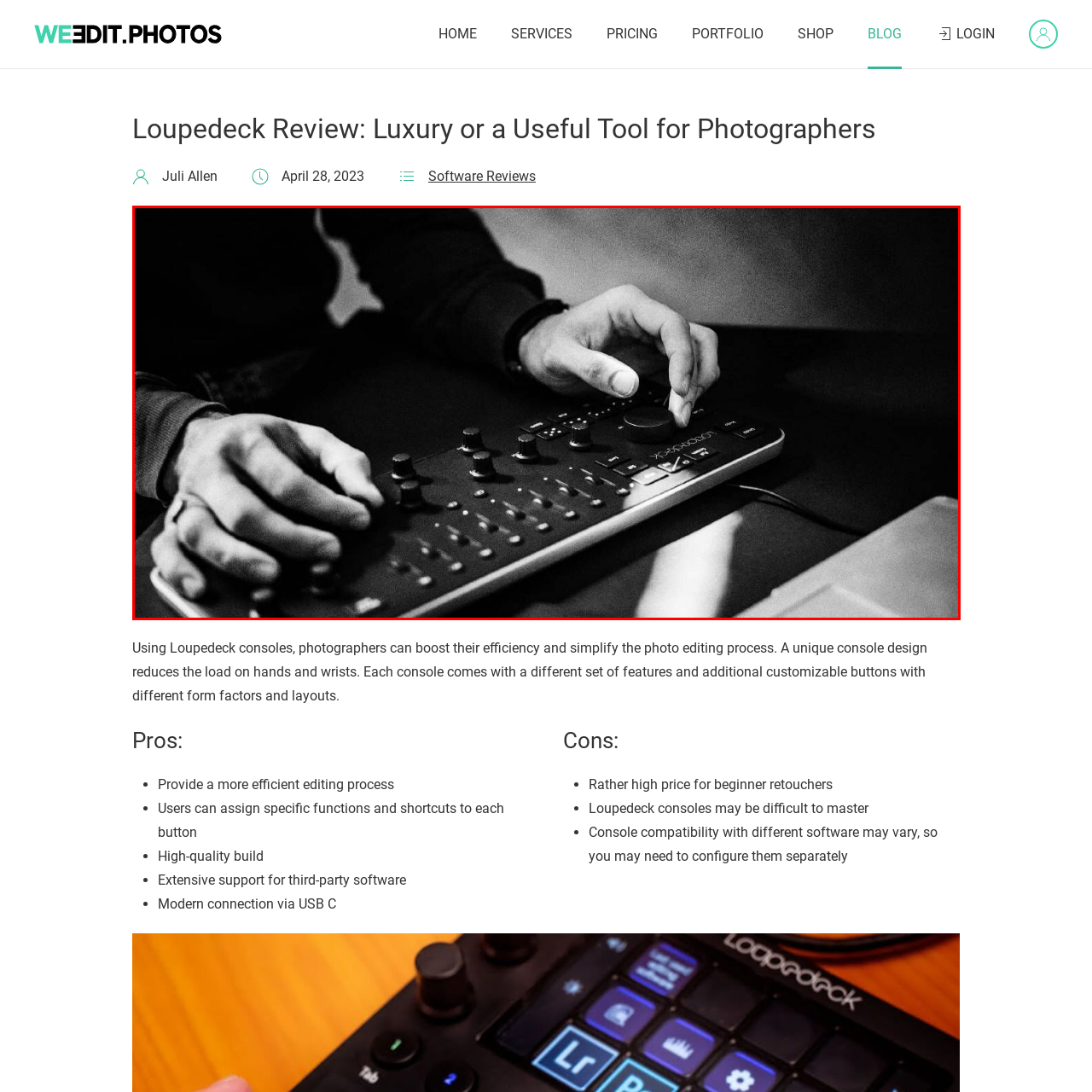Explain in detail what is depicted in the image enclosed by the red boundary.

In this striking black-and-white image, a person interacts with a Loupedeck console, an innovative editing tool designed to enhance the efficiency of photographers during the photo editing process. The close-up focuses on the individual's hands, one adjusting a knob while the other is poised over a series of adjustable dials and buttons. This console's sleek, modern design showcases its user-friendly interface, aimed at reducing the physical strain of traditional editing methods. Ideal for those looking to streamline their workflow, the Loupedeck combines a unique ergonomic layout with customizable buttons, providing users with tailored shortcuts for various creative applications.